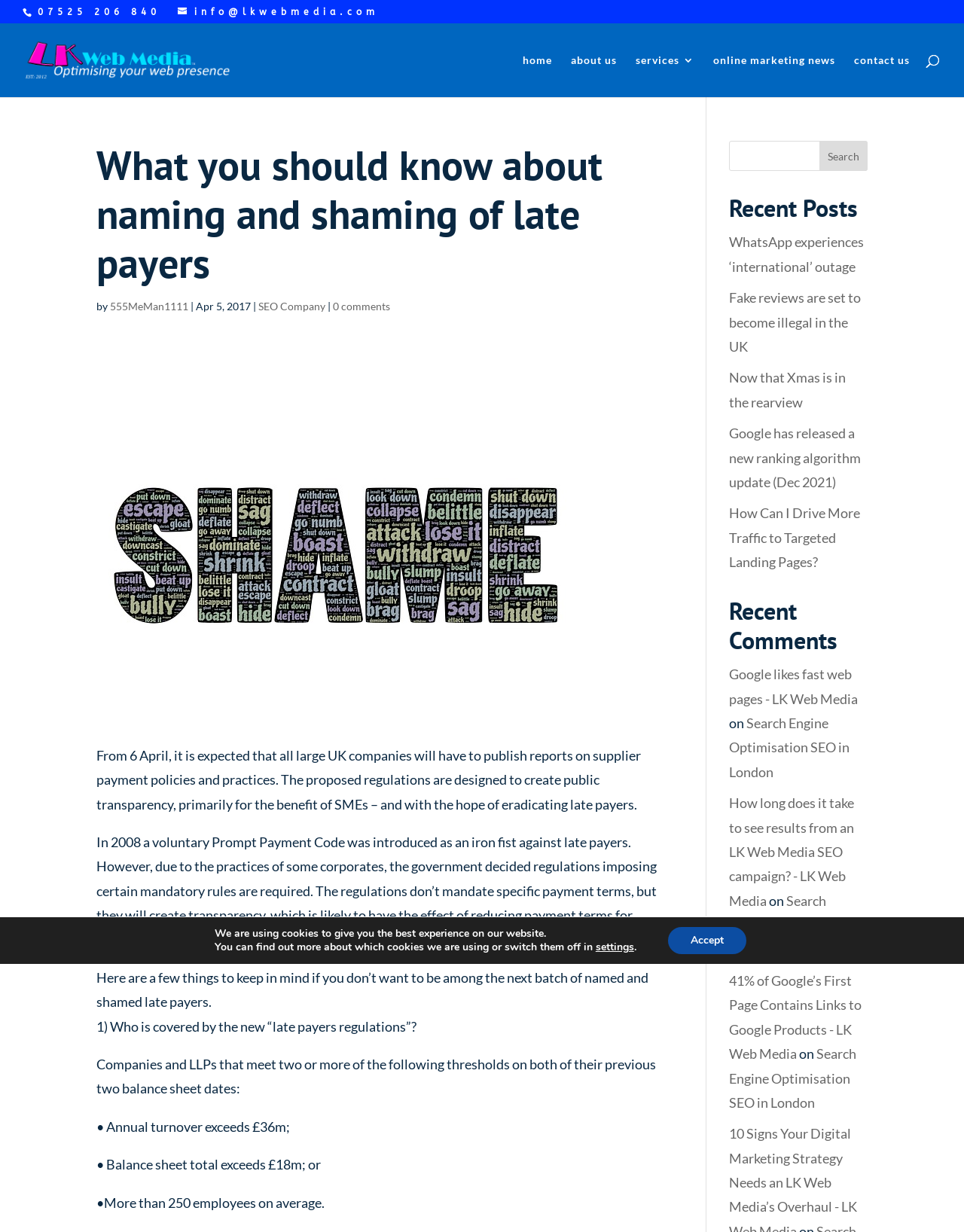What is the name of the company that owns this website?
Utilize the information in the image to give a detailed answer to the question.

I found the company name by looking at the top left corner of the page, where I saw a link element with the text 'LK Web Media'.